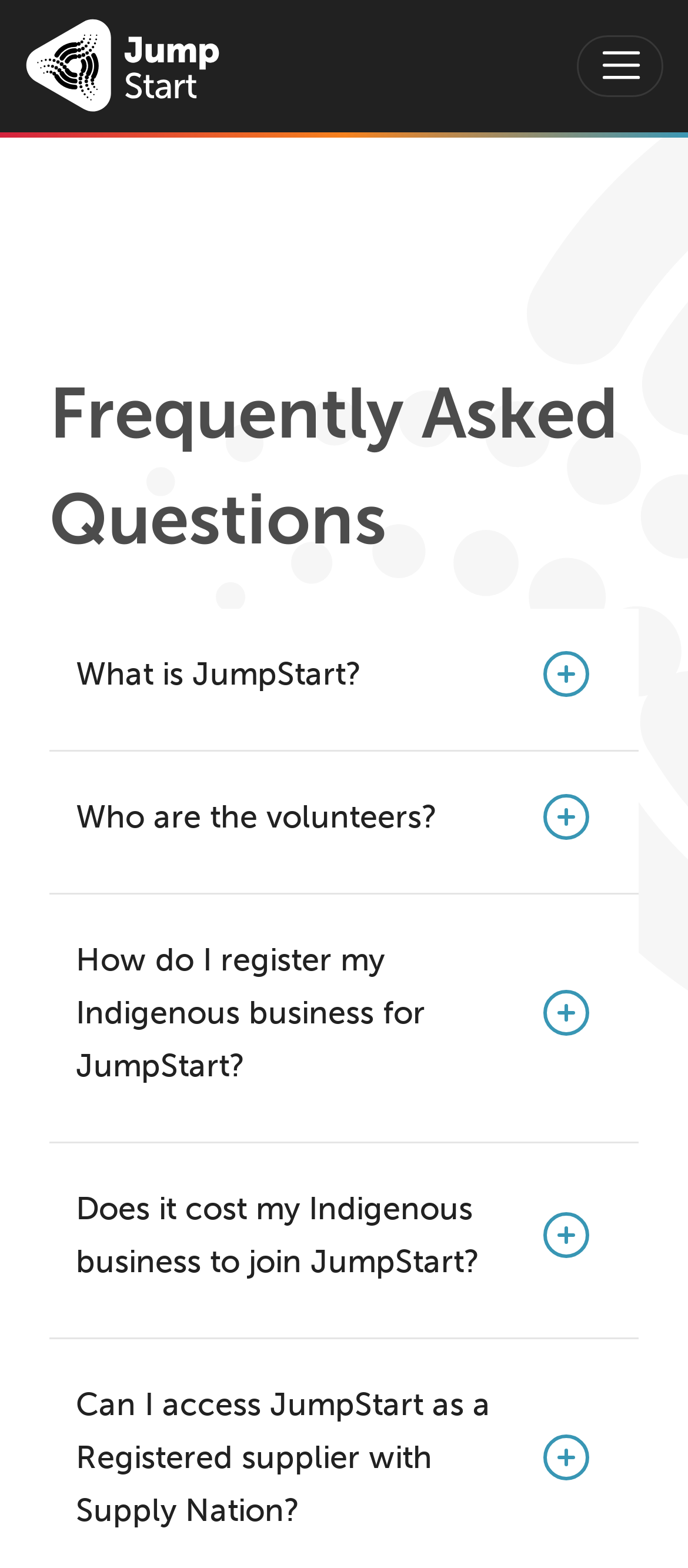Determine the bounding box coordinates for the UI element matching this description: "What is JumpStart?".

[0.108, 0.4, 0.892, 0.459]